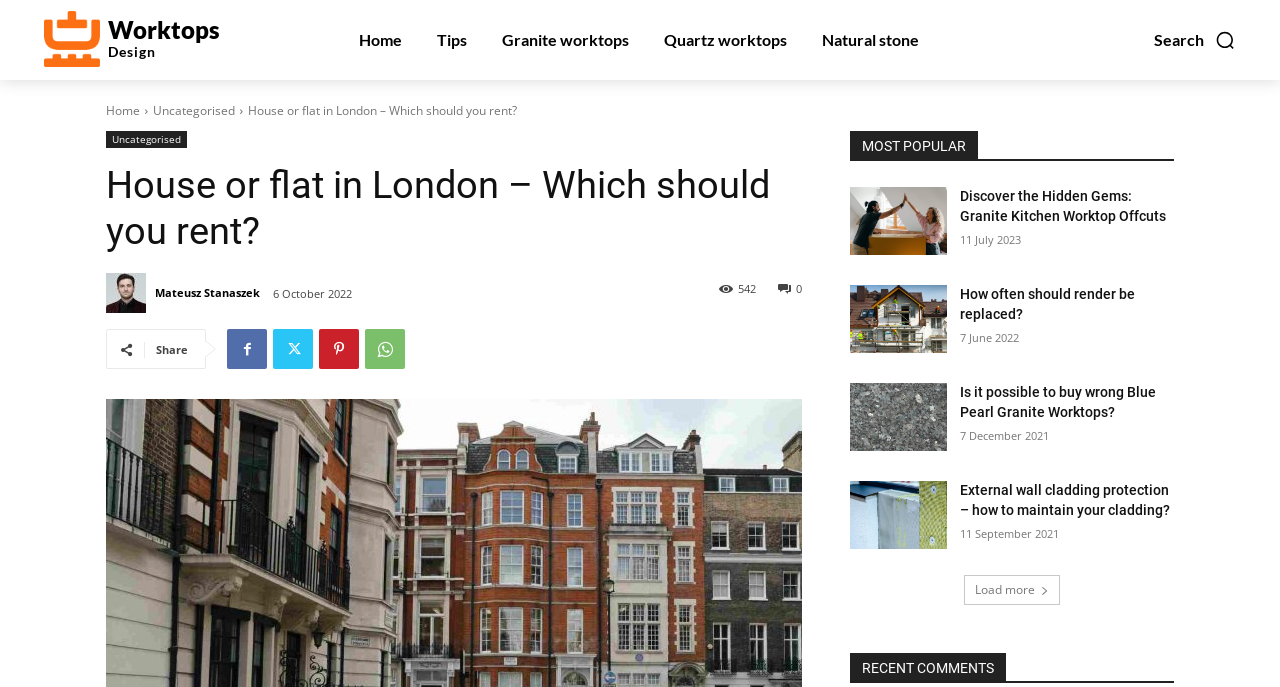Indicate the bounding box coordinates of the clickable region to achieve the following instruction: "Load more articles."

[0.753, 0.837, 0.828, 0.881]